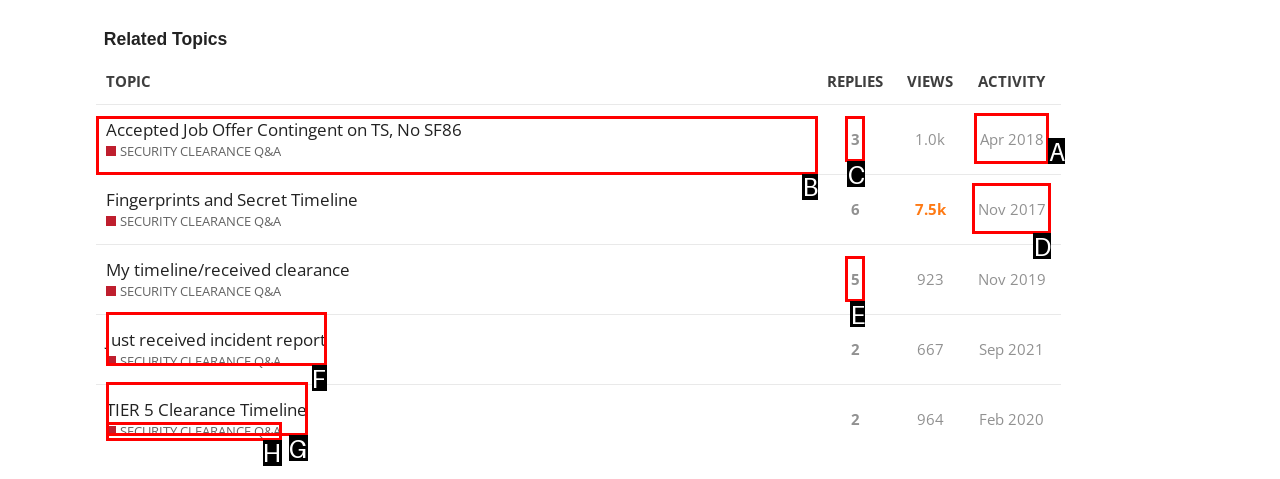Identify the correct UI element to click on to achieve the task: View topic 'Accepted Job Offer Contingent on TS, No SF86 SECURITY CLEARANCE Q&A'. Provide the letter of the appropriate element directly from the available choices.

B